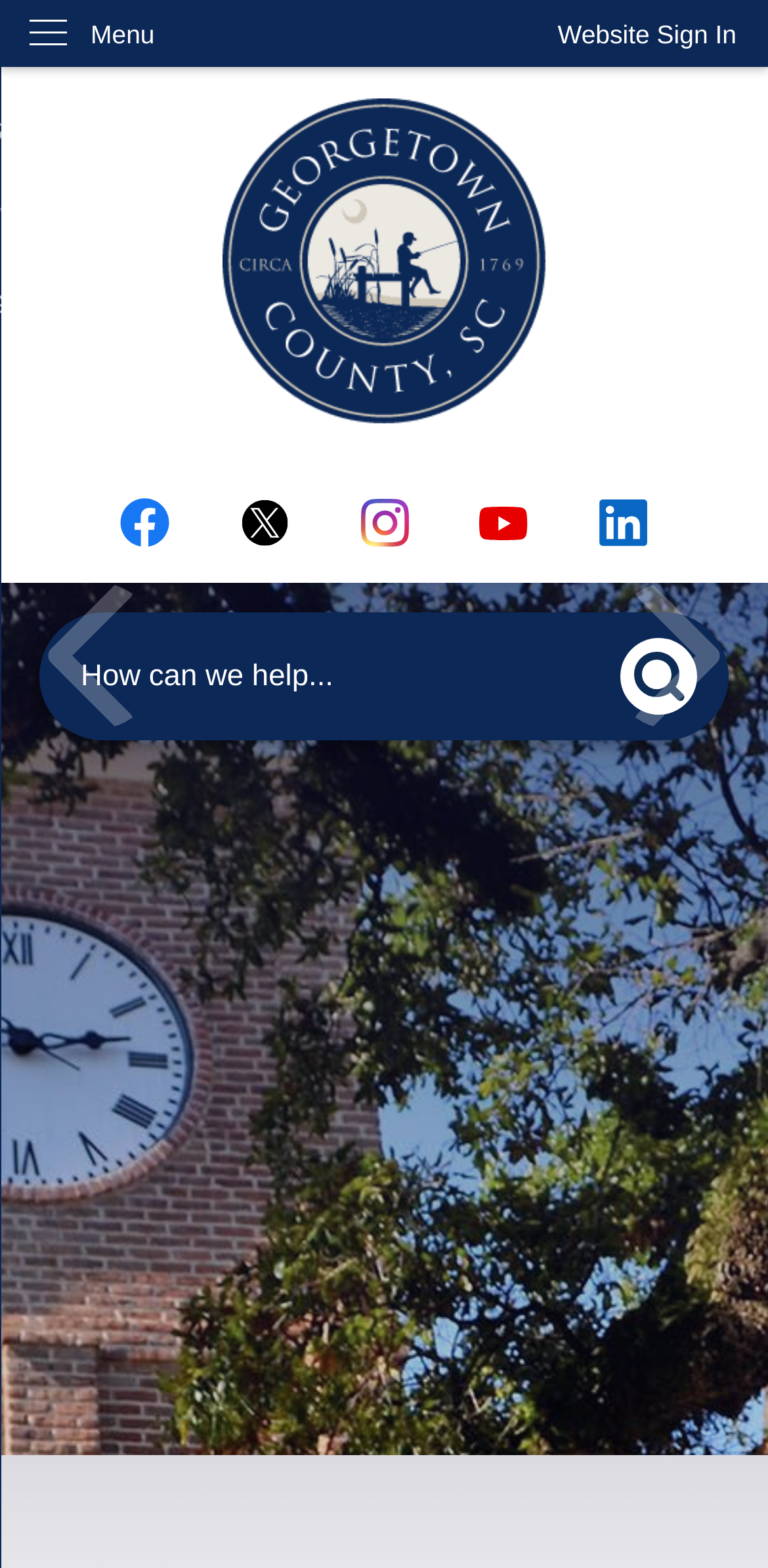Please answer the following query using a single word or phrase: 
How many navigation arrows are available?

2